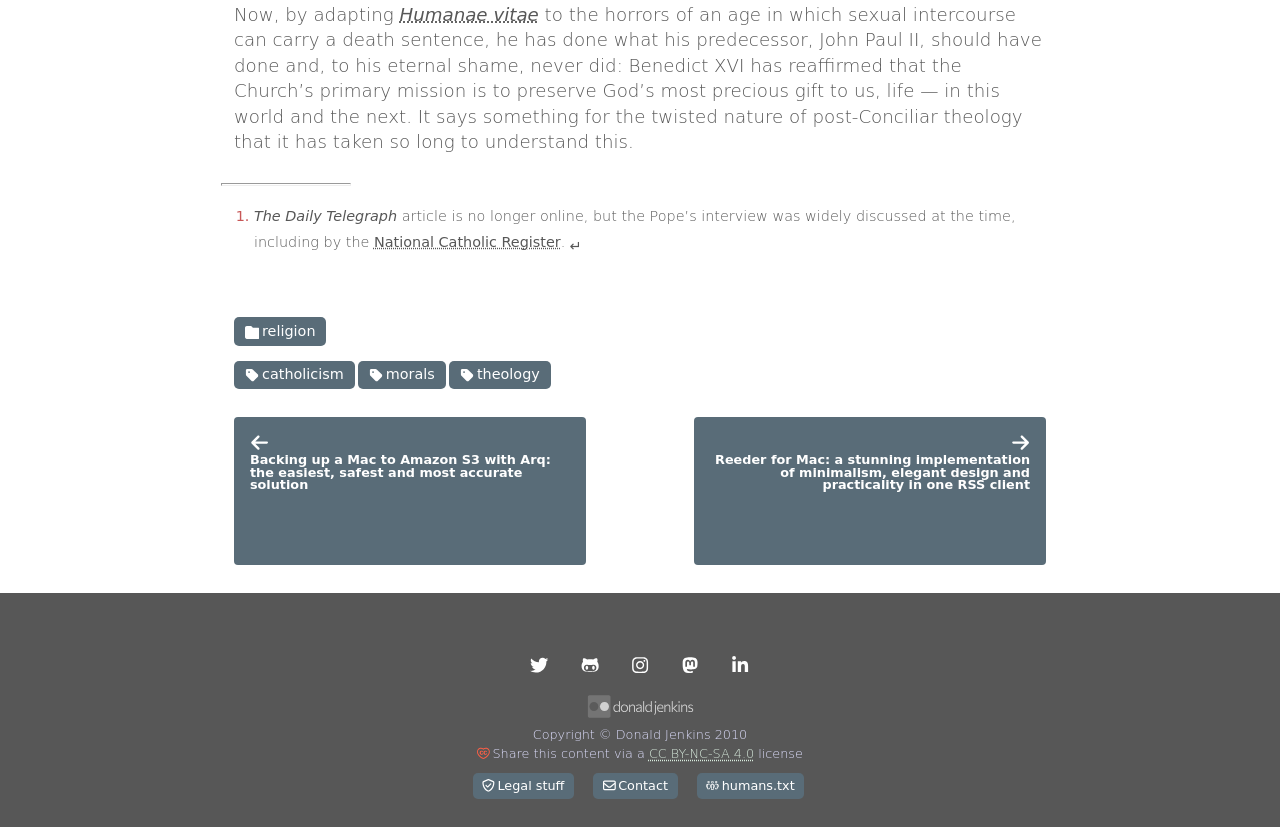What is the purpose of the links at the bottom of the page?
Examine the webpage screenshot and provide an in-depth answer to the question.

The links at the bottom of the page, including 'Legal stuff', 'Contact', and 'humans.txt', suggest that they provide additional information about the website's legal terms, contact details, and technical information. These links are likely intended to provide transparency and facilitate communication with the website's author or administrators.